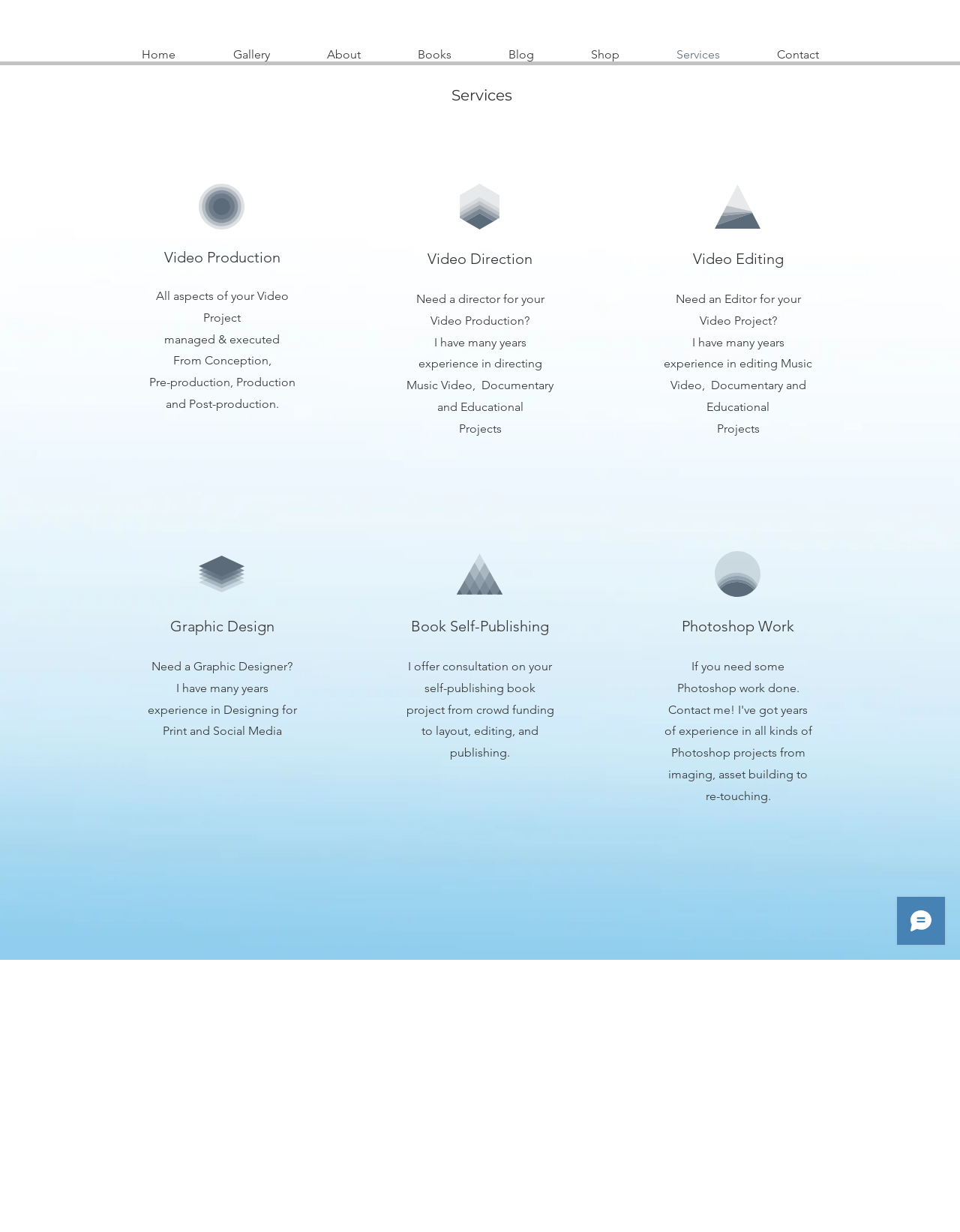Determine the bounding box coordinates for the clickable element required to fulfill the instruction: "Click on Home". Provide the coordinates as four float numbers between 0 and 1, i.e., [left, top, right, bottom].

[0.117, 0.029, 0.212, 0.06]